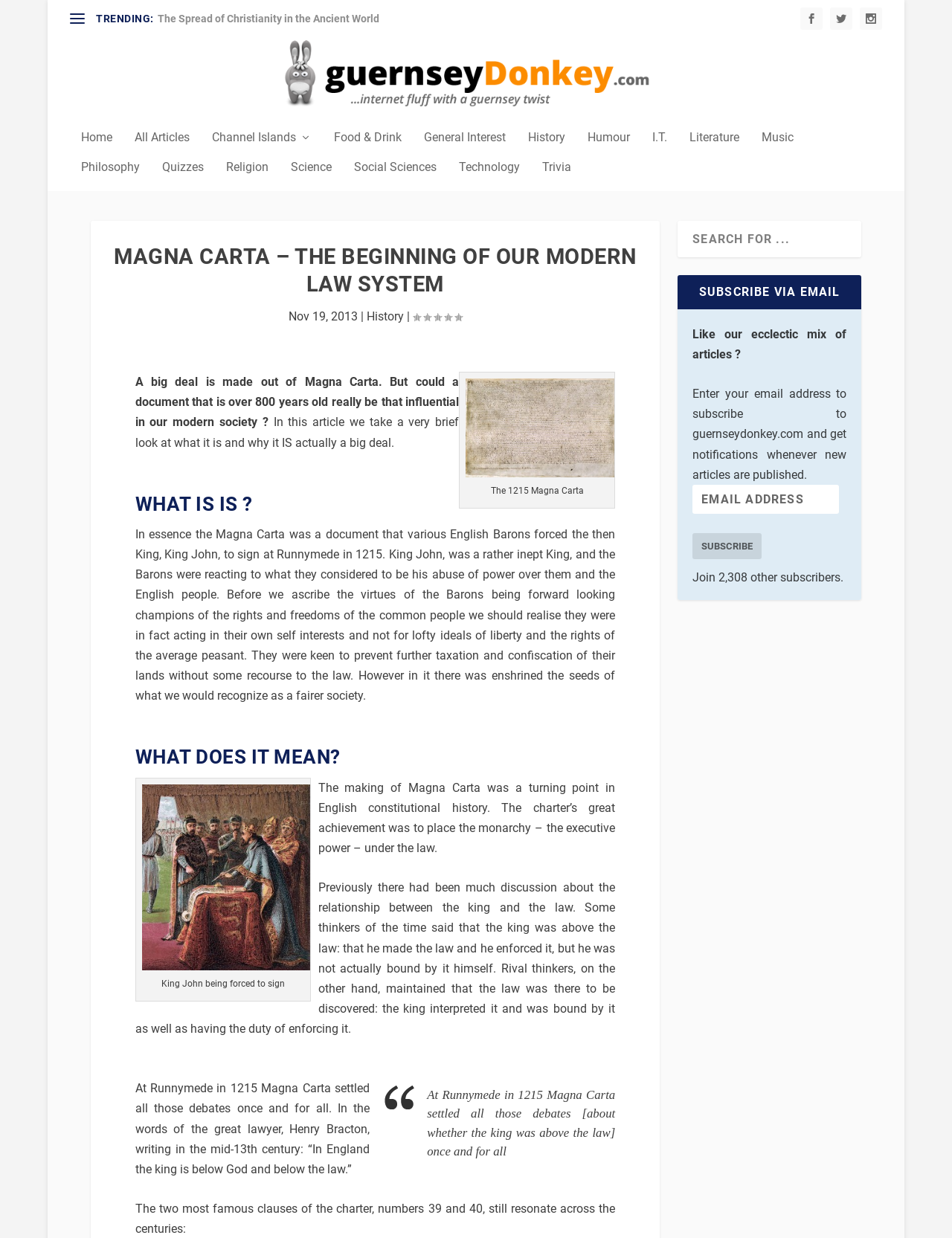Look at the image and give a detailed response to the following question: What is the relationship between the king and the law according to Magna Carta?

According to the article, Magna Carta established that the king is below the law, as stated by Henry Bracton, 'In England the king is below God and below the law'.